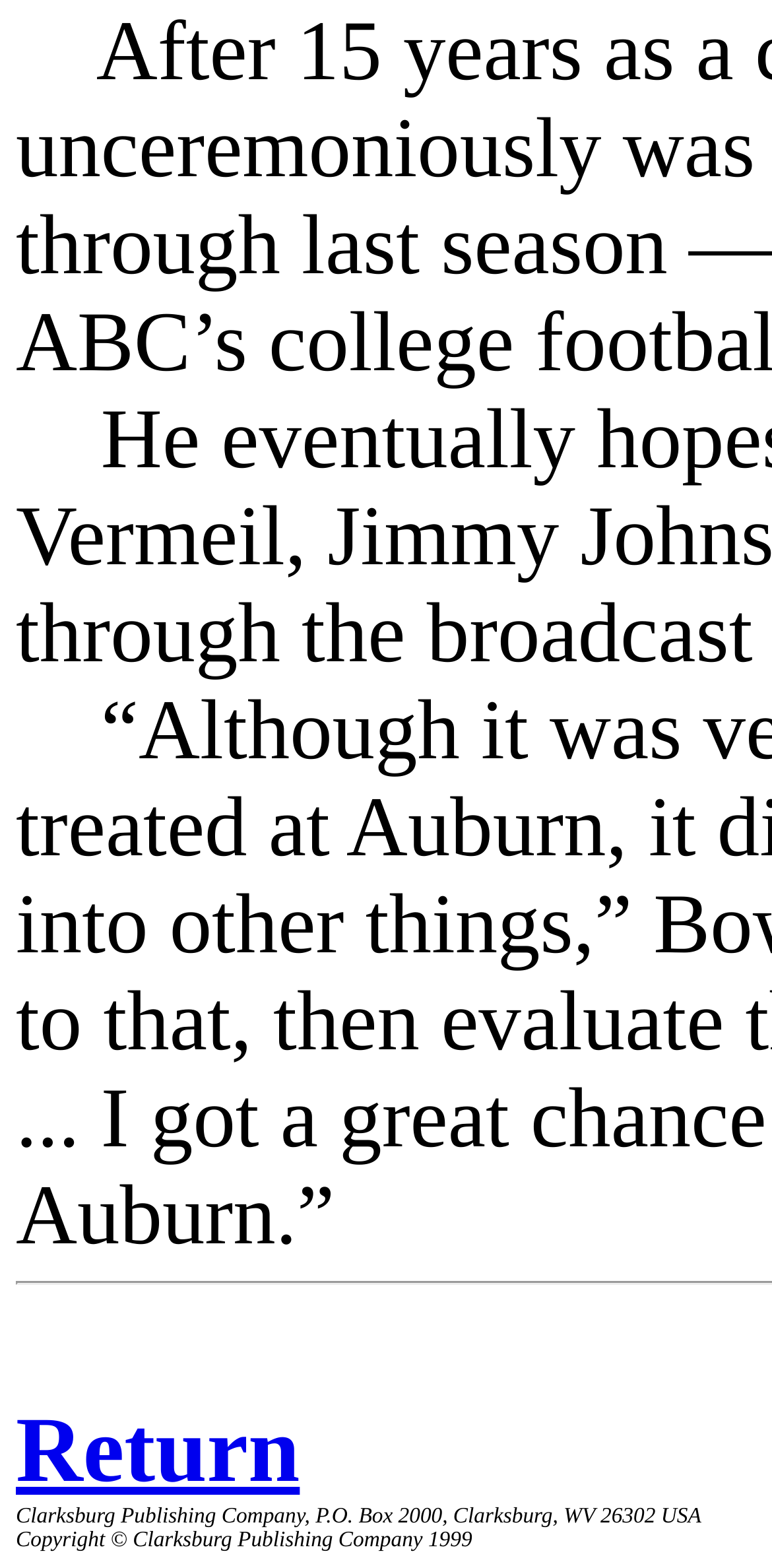Based on the element description: "Return", identify the bounding box coordinates for this UI element. The coordinates must be four float numbers between 0 and 1, listed as [left, top, right, bottom].

[0.021, 0.893, 0.388, 0.958]